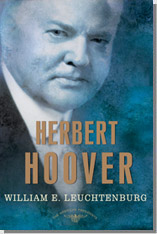What is the author's name?
Using the image as a reference, give an elaborate response to the question.

The author's name, 'WILLIAM E. LEUCHTENBURG', is featured in a smaller font below the main title, indicating the scholarly perspective brought forth in this biographical account.